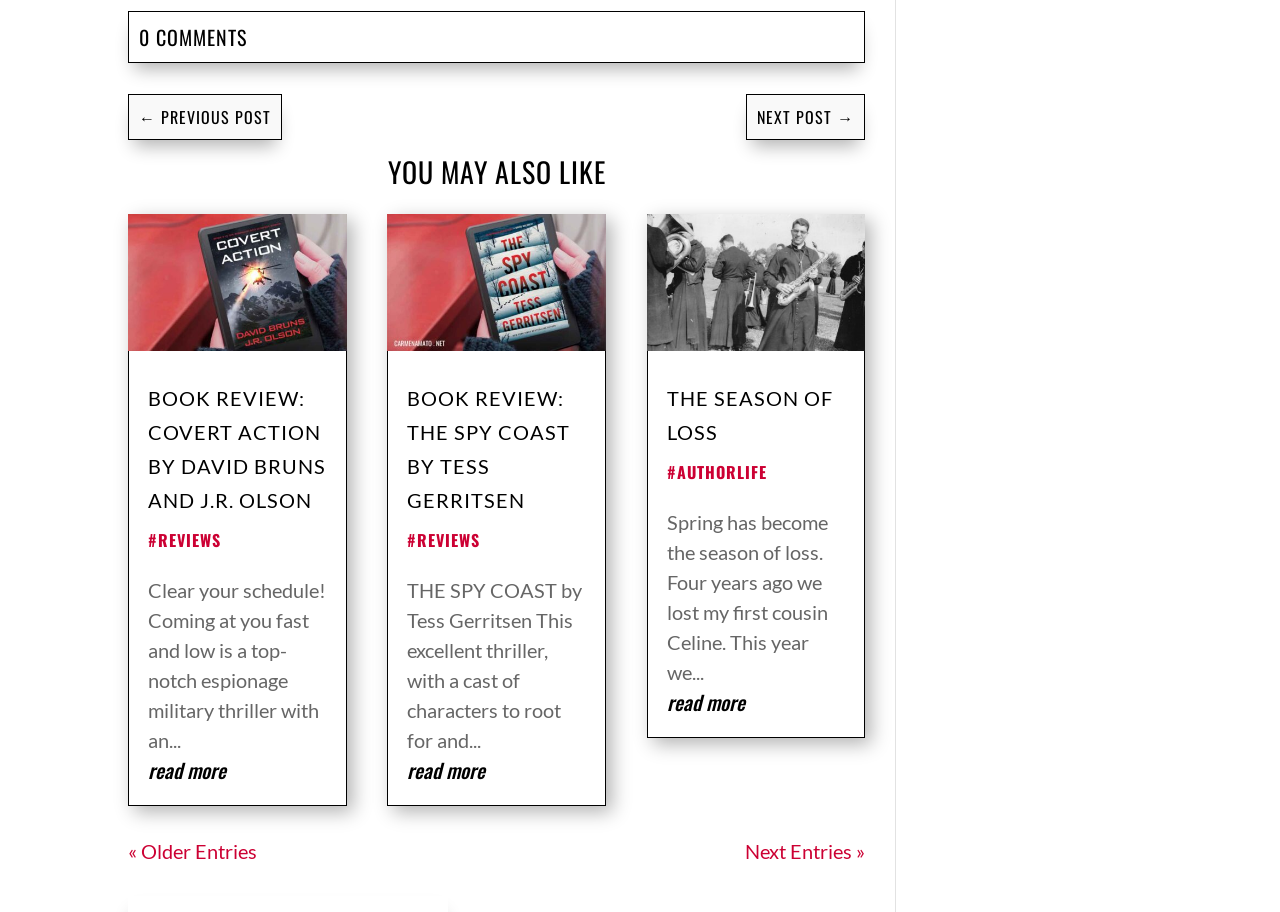Determine the bounding box coordinates of the target area to click to execute the following instruction: "go to previous post."

[0.1, 0.103, 0.22, 0.154]